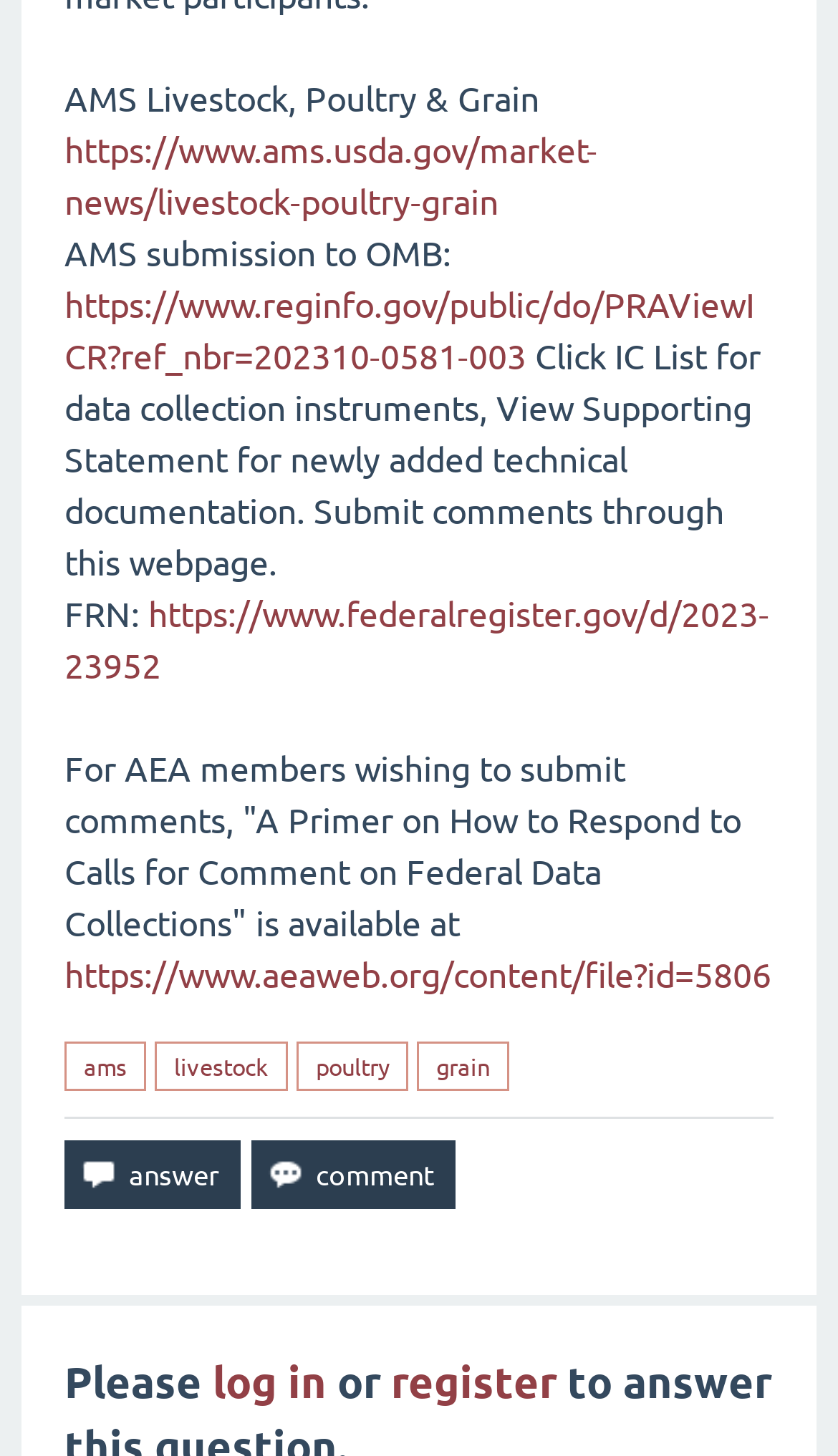Respond with a single word or phrase to the following question:
What is the purpose of the 'answer' button?

To submit a response